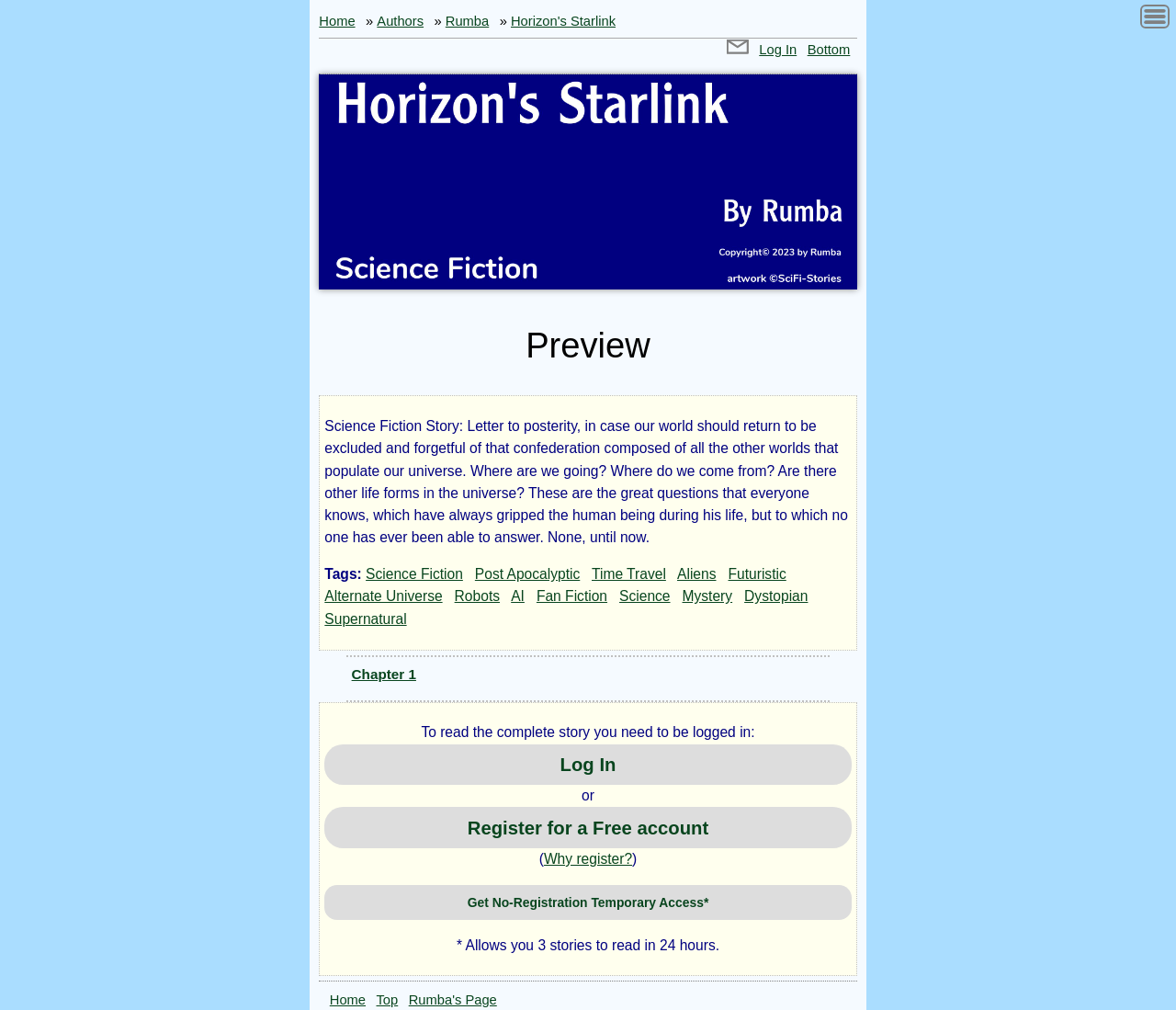What is the name of the author of the story?
Answer the question with a detailed and thorough explanation.

The name of the author of the story can be found in the heading element with the text 'by Rumba' which is located below the story title.